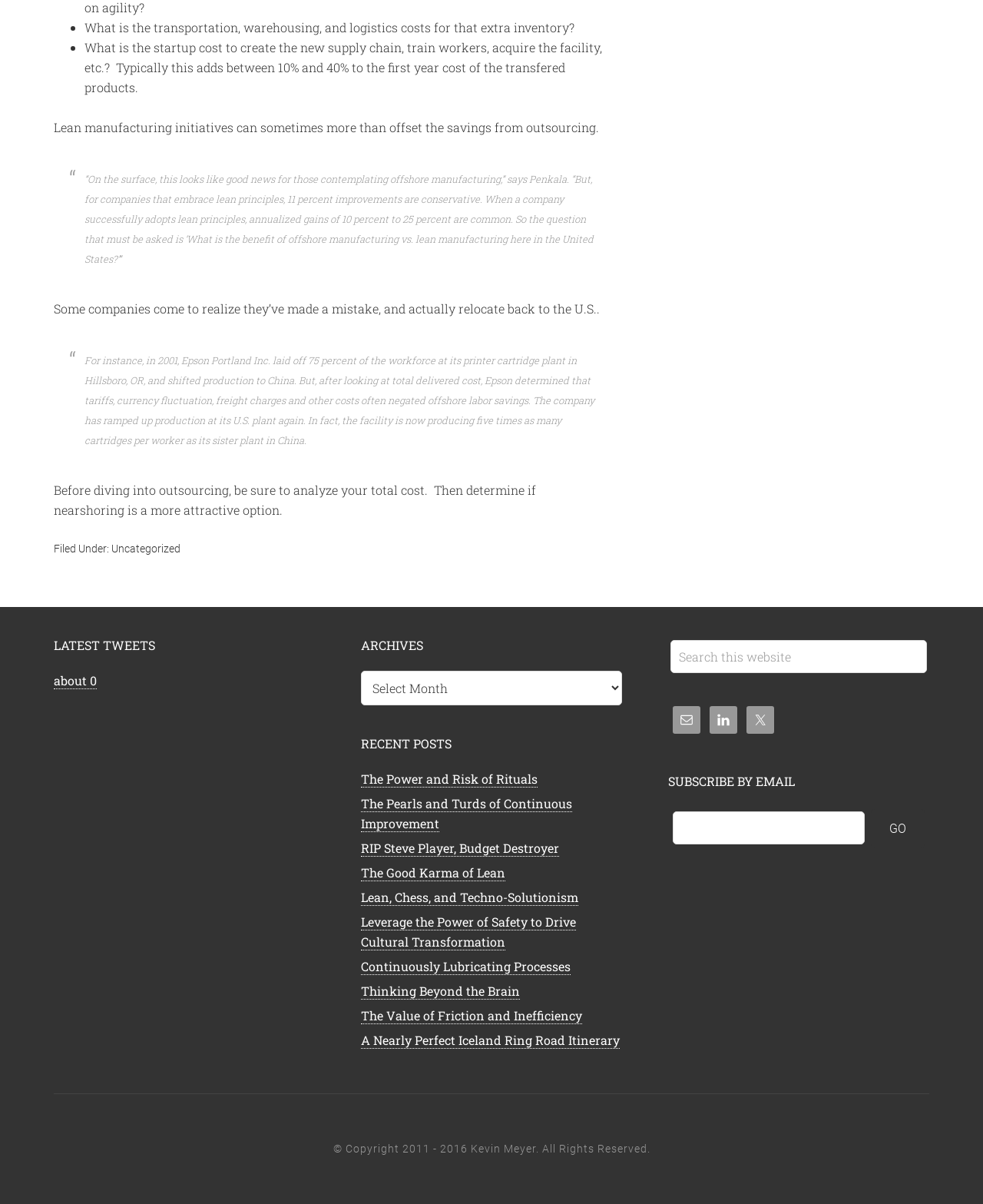Find the bounding box coordinates of the clickable area required to complete the following action: "Read latest tweets".

[0.055, 0.529, 0.32, 0.542]